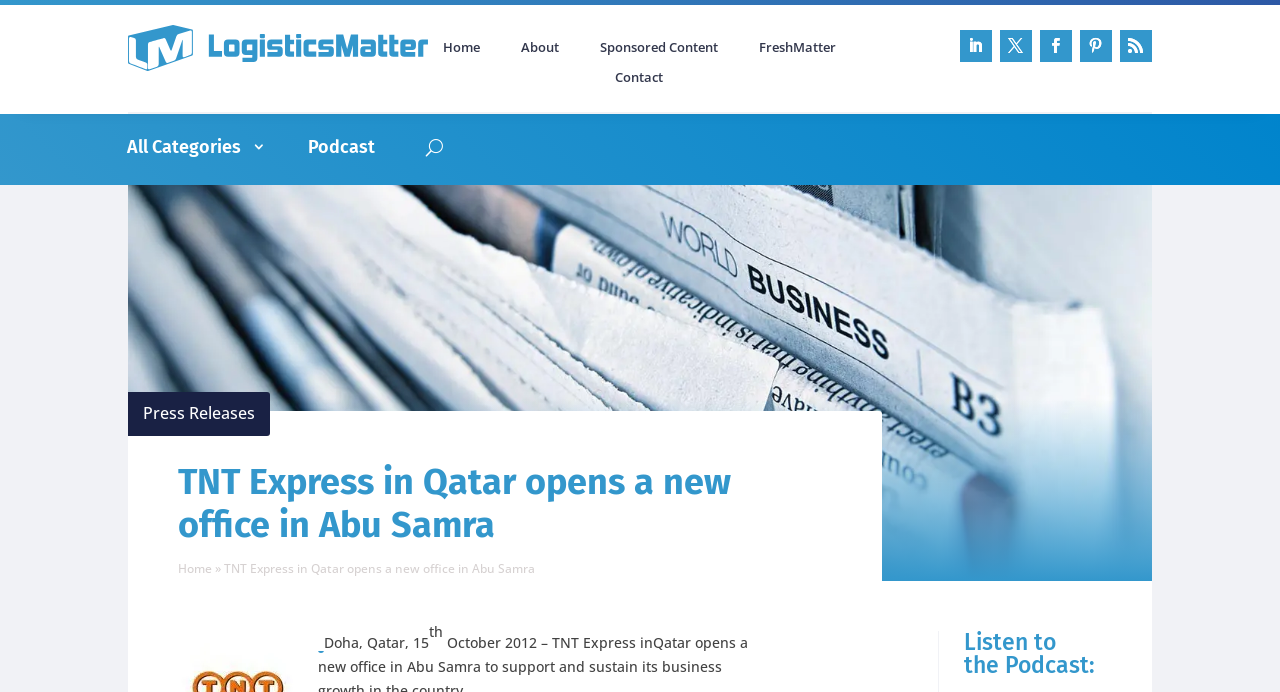Identify the bounding box coordinates of the region that needs to be clicked to carry out this instruction: "view Jason & Micaela Engagement". Provide these coordinates as four float numbers ranging from 0 to 1, i.e., [left, top, right, bottom].

None